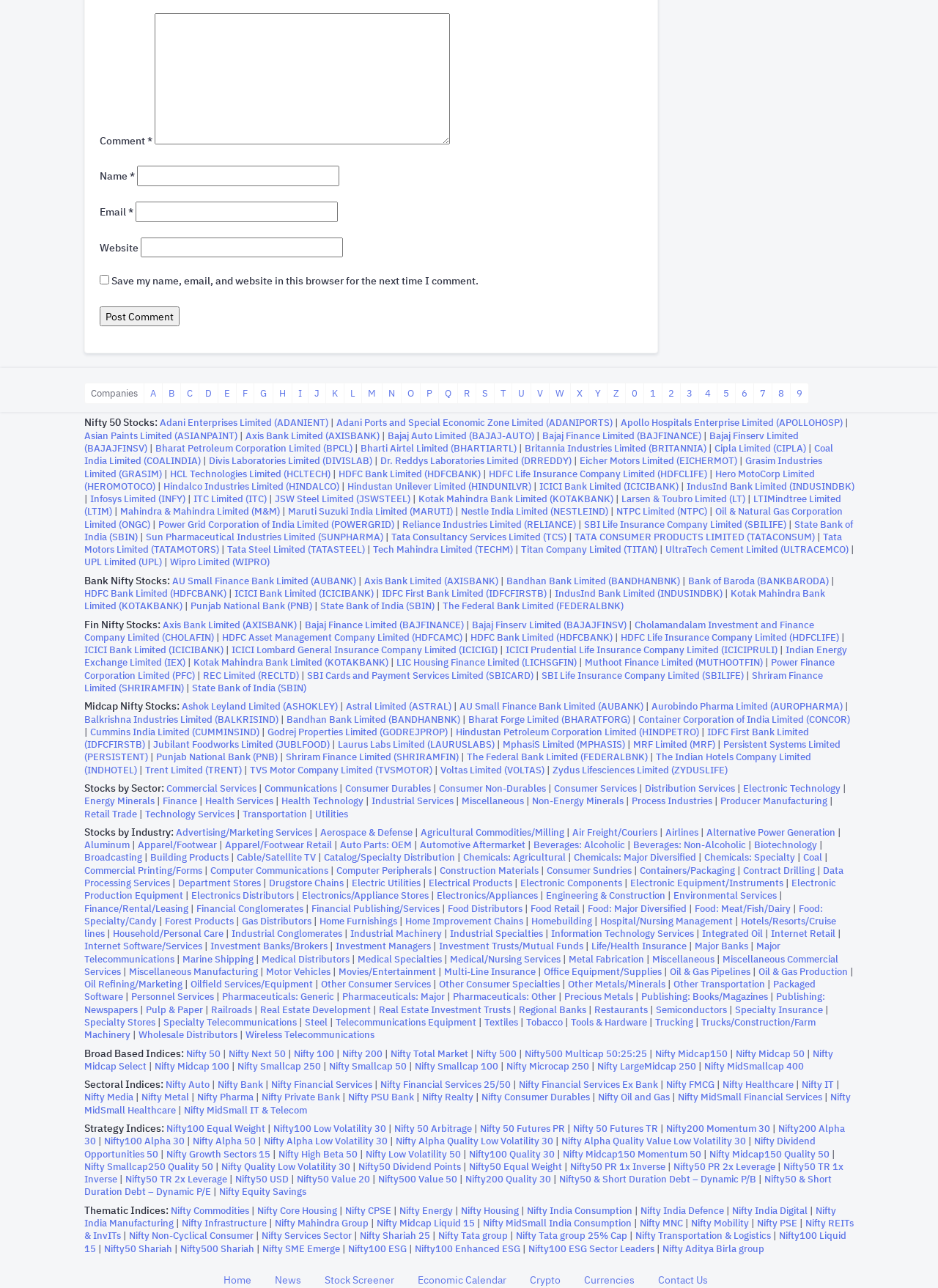What is the purpose of the textboxes?
Please give a detailed and elaborate explanation in response to the question.

The webpage has several textboxes with labels 'Comment', 'Name', 'Email', and 'Website'. These textboxes are required to input information for posting a comment, which suggests that the purpose of these textboxes is to collect comment information from users.